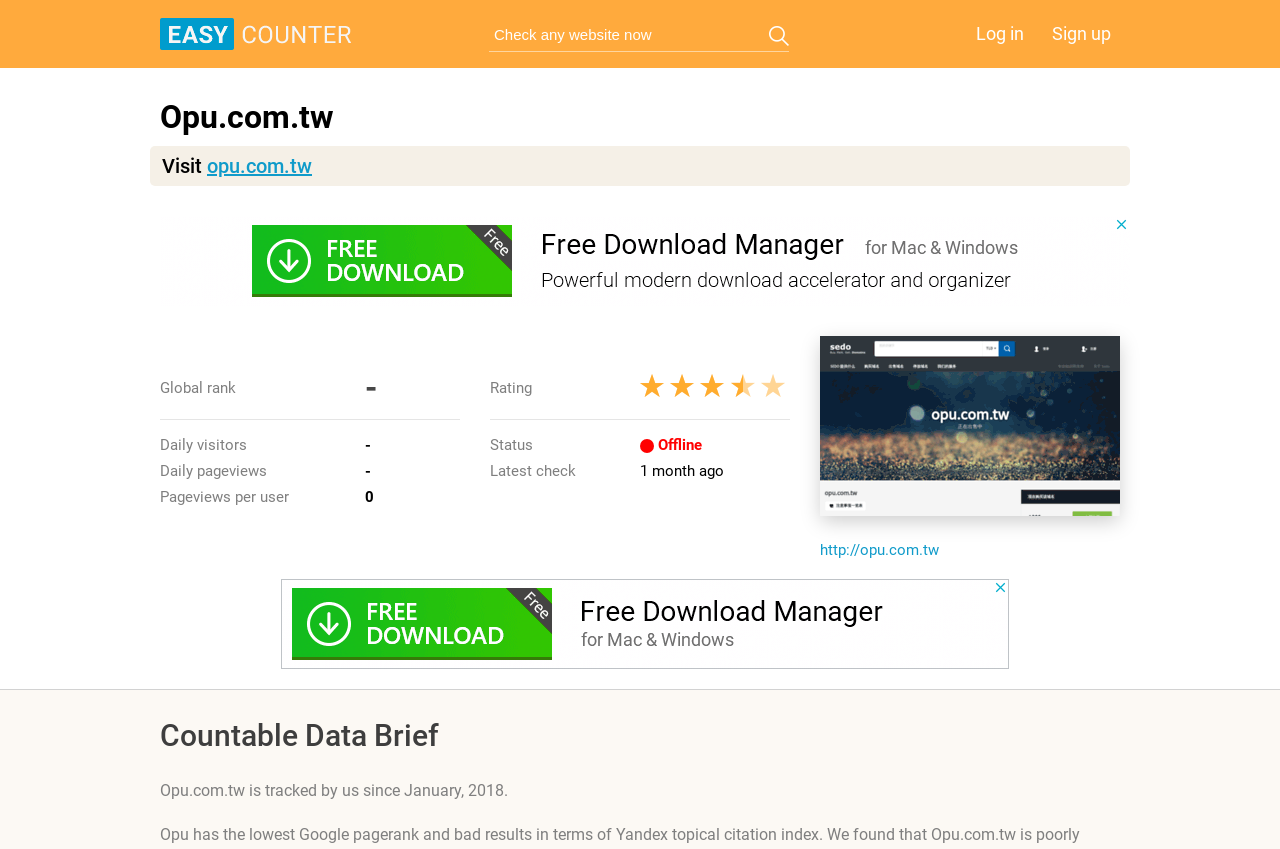Please determine the bounding box coordinates for the element that should be clicked to follow these instructions: "Sign up".

[0.815, 0.022, 0.875, 0.057]